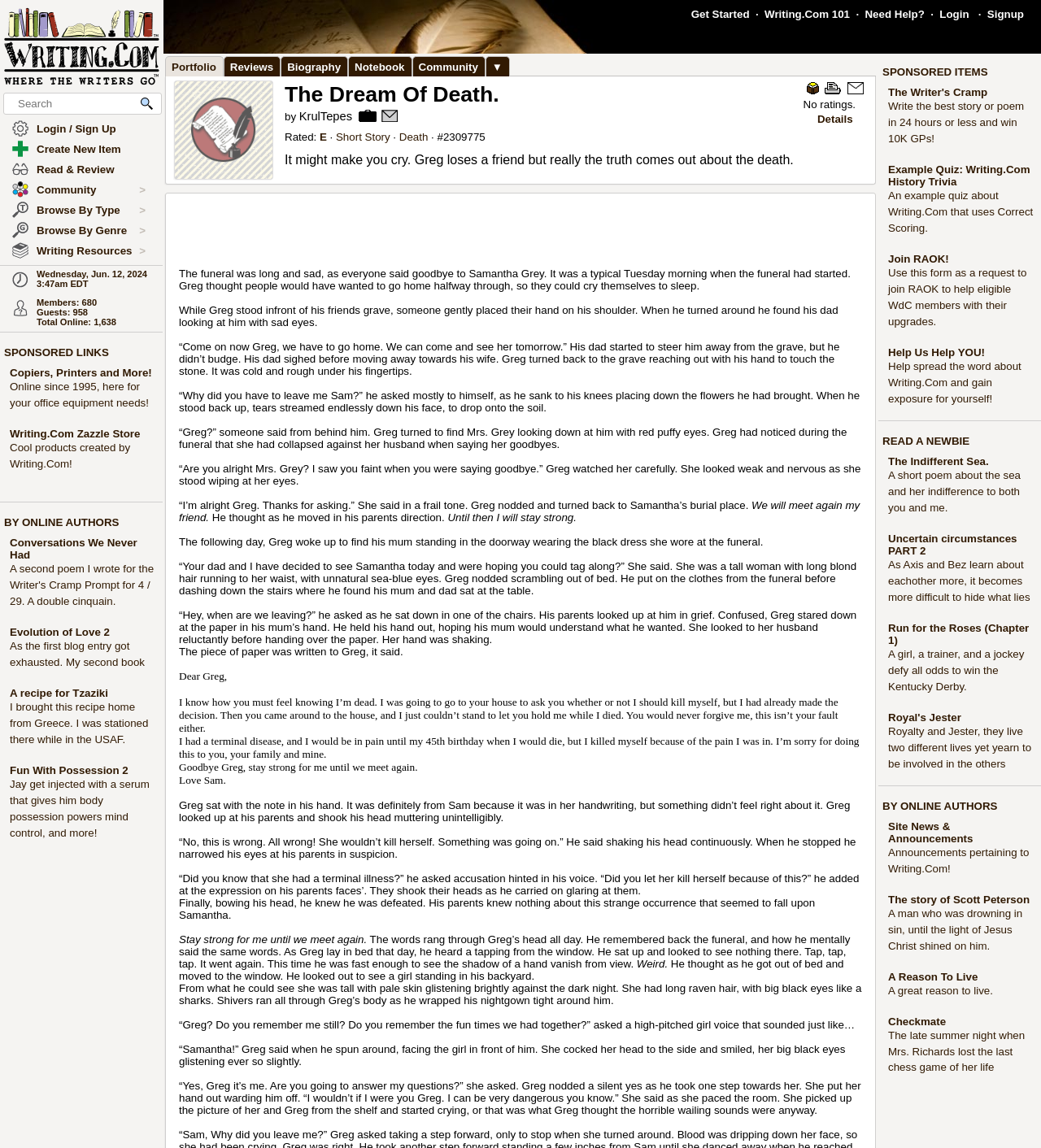Locate the bounding box coordinates of the element that needs to be clicked to carry out the instruction: "Click on 'Get Started'". The coordinates should be given as four float numbers ranging from 0 to 1, i.e., [left, top, right, bottom].

[0.664, 0.007, 0.72, 0.018]